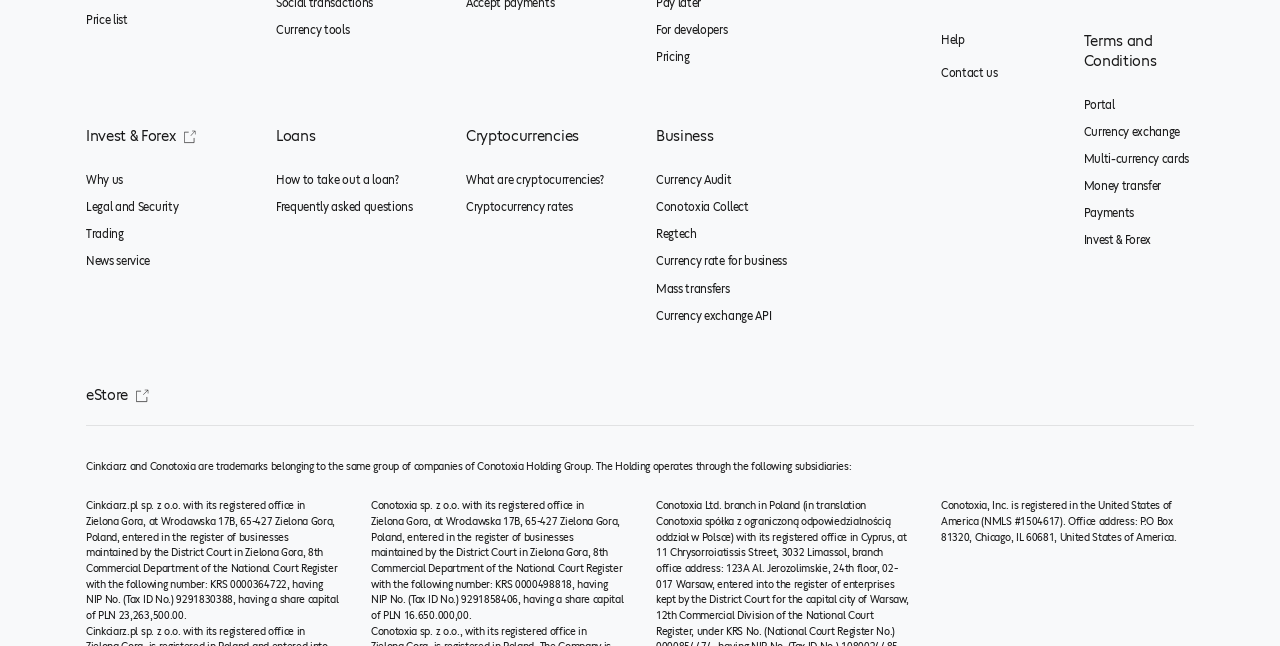Specify the bounding box coordinates of the element's region that should be clicked to achieve the following instruction: "Learn about 'Cryptocurrencies'". The bounding box coordinates consist of four float numbers between 0 and 1, in the format [left, top, right, bottom].

[0.364, 0.197, 0.452, 0.223]